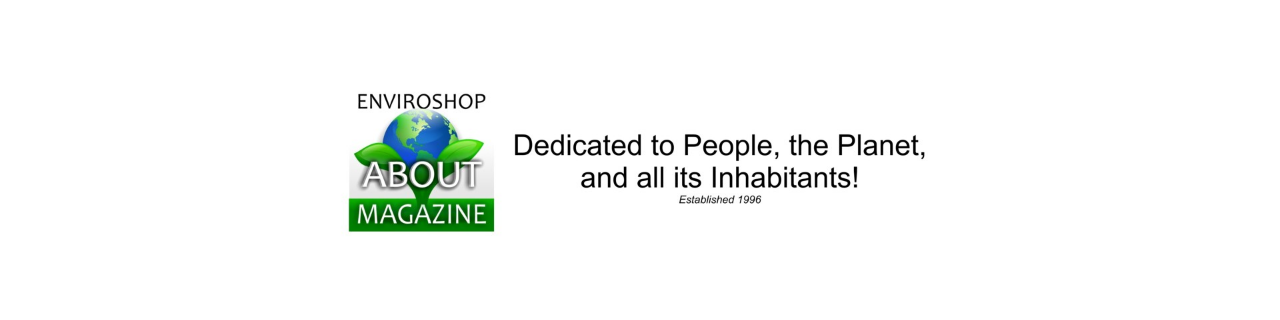When was the magazine established?
Answer with a single word or phrase by referring to the visual content.

1996